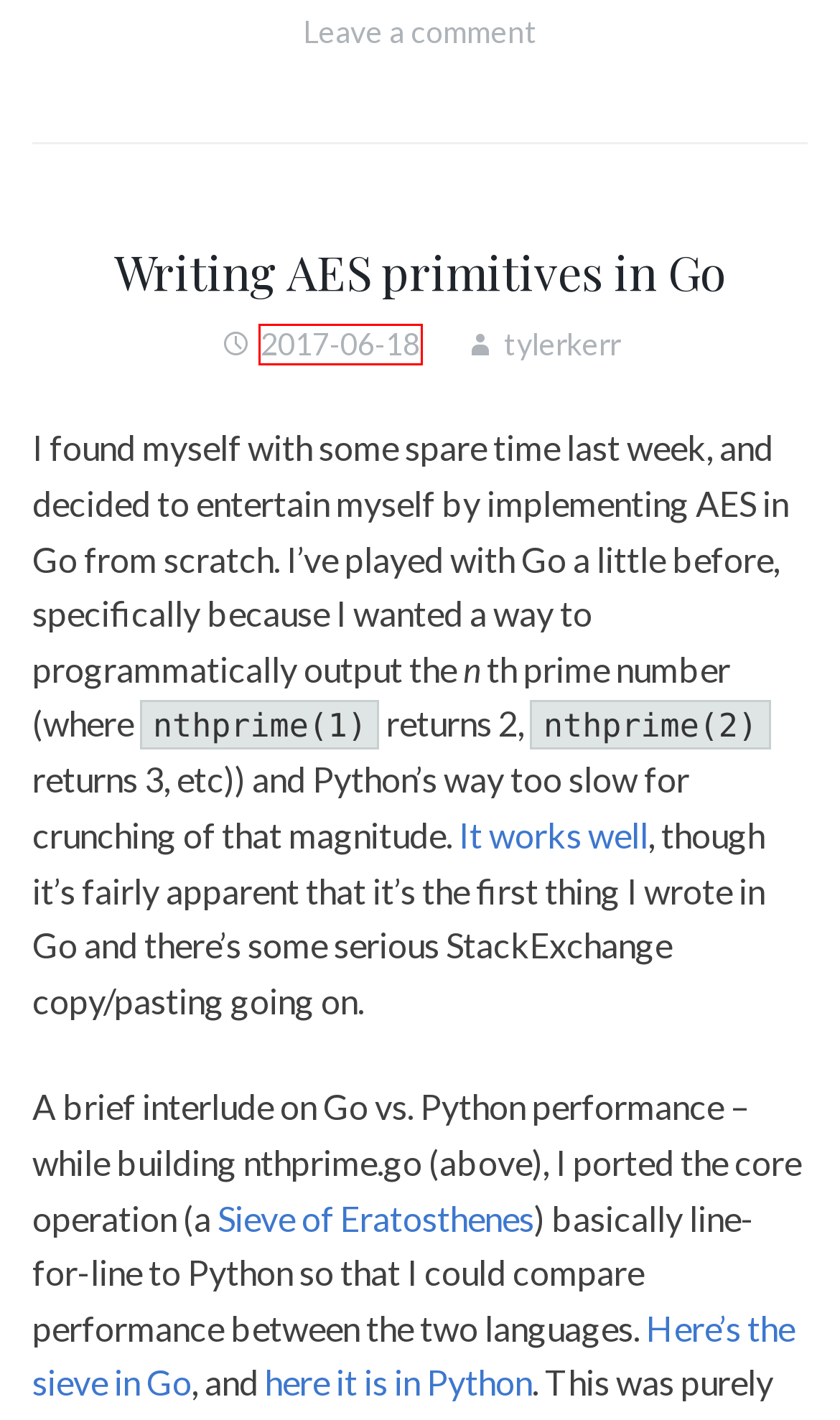You are provided with a screenshot of a webpage highlighting a UI element with a red bounding box. Choose the most suitable webpage description that matches the new page after clicking the element in the bounding box. Here are the candidates:
A. UIUCTF 2017: crackme? – tk
B. Writing AES primitives in Go – tk
C. tylerkerr – tk
D. quipqiup - cryptoquip and cryptogram solver
E. UIUCTF 2017: salted wounds – tk
F. Uncategorized – tk
G. Comments for tk
H. April 2016 – tk

B